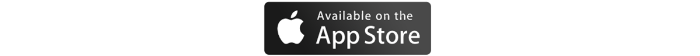Generate a comprehensive description of the image.

The image features a promotional graphic that indicates availability for the PIE app on the Apple App Store. The design incorporates the recognizable Apple logo, accompanied by the text "Available on the App Store" in a bold, sleek font. This visual cue serves as an invitation for iOS users to download the app directly from the App Store, emphasizing the ease of access and convenience for mobile users seeking to enhance their experience with the PIE application. The graphic is prominently placed in the context of supporting users in finding the specific app they need.